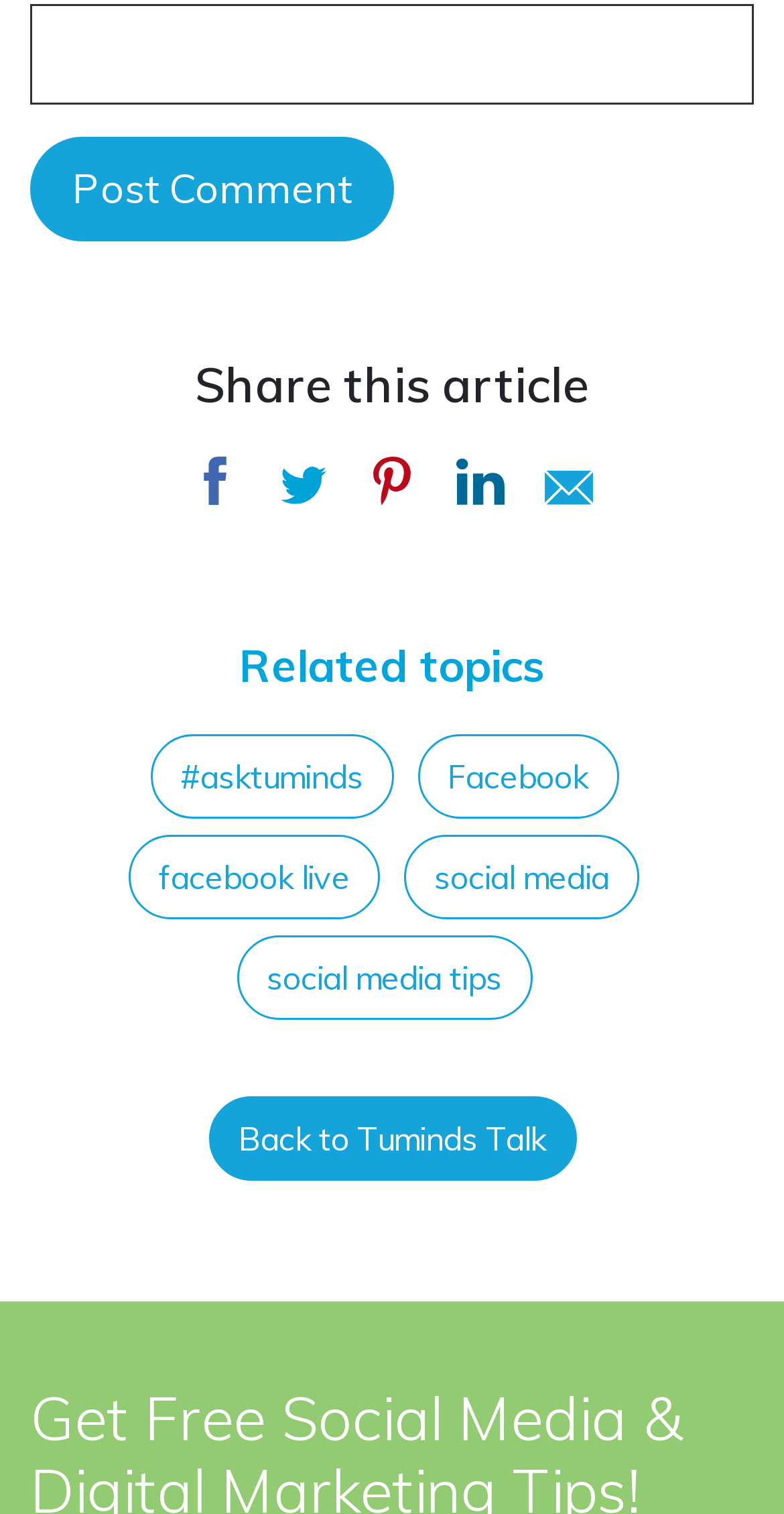Please specify the bounding box coordinates of the clickable section necessary to execute the following command: "Go back to Tuminds Talk".

[0.265, 0.725, 0.735, 0.78]